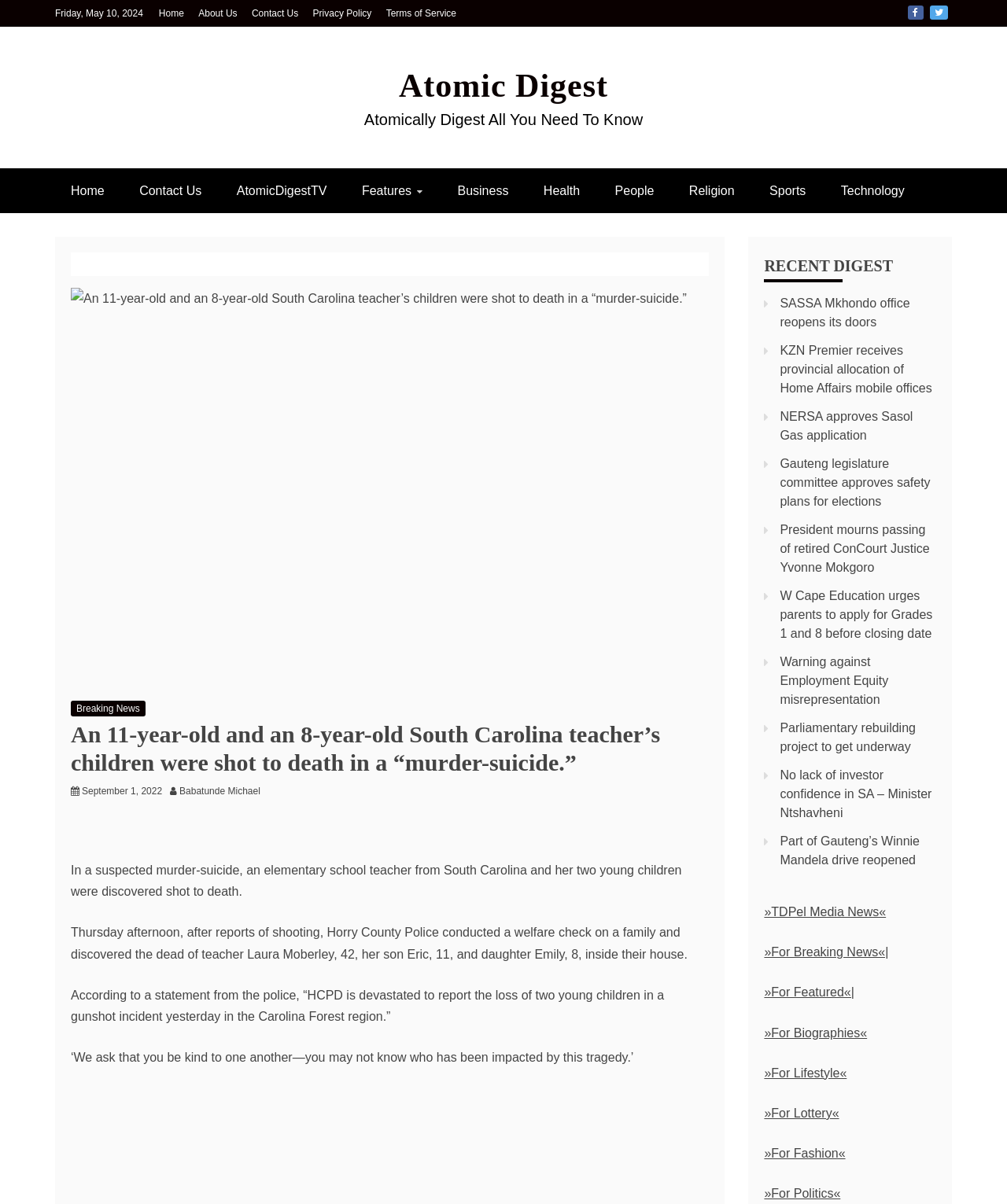Offer an extensive depiction of the webpage and its key elements.

This webpage appears to be a news article page. At the top, there is a horizontal navigation bar with links to "Home", "About Us", "Contact Us", "Privacy Policy", and "Terms of Service". Next to these links, there are social media icons for Facebook and Twitter. Below the navigation bar, there is a prominent headline that reads "An 11-year-old and an 8-year-old South Carolina teacher’s children were shot to death in a “murder-suicide.”"

To the left of the headline, there is a large image related to the news article. Below the headline, there is a subheading that summarizes the article, which is about a suspected murder-suicide involving an elementary school teacher and her two young children in South Carolina.

The main content of the article is divided into paragraphs, with the first paragraph providing an overview of the incident. The subsequent paragraphs provide more details about the event, including quotes from the police.

On the right side of the page, there is a section titled "RECENT DIGEST" that lists several news article links with brief summaries. These links appear to be related to various news topics, including politics, education, and crime.

At the bottom of the page, there are more links to different news categories, such as "Breaking News", "Featured", "Biographies", "Lifestyle", "Lottery", "Fashion", and "Politics".